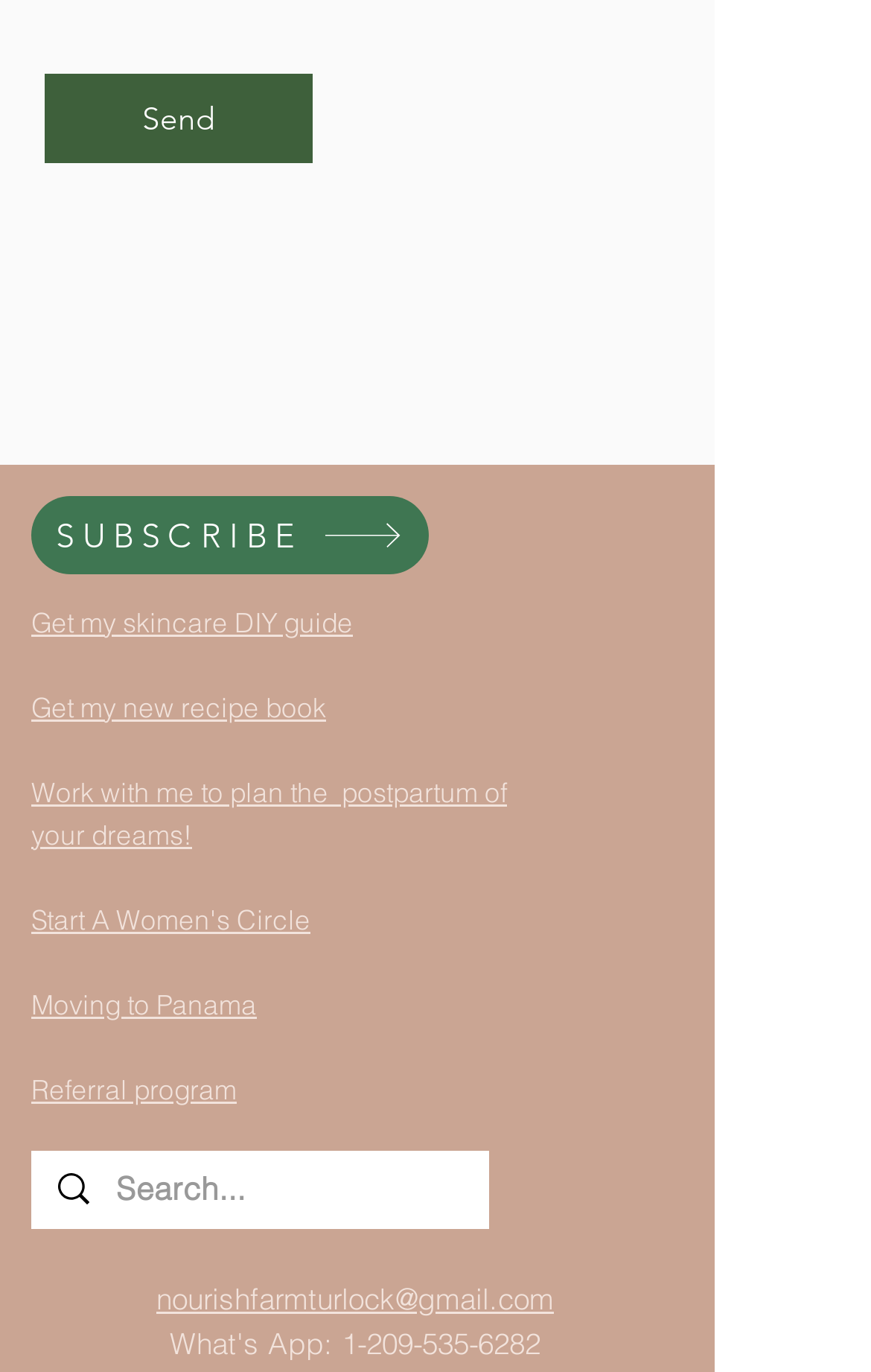Please examine the image and answer the question with a detailed explanation:
What is the purpose of the searchbox?

The searchbox is located below the links and has a placeholder text 'Search...'. Its purpose is to allow users to search for specific content within the website.